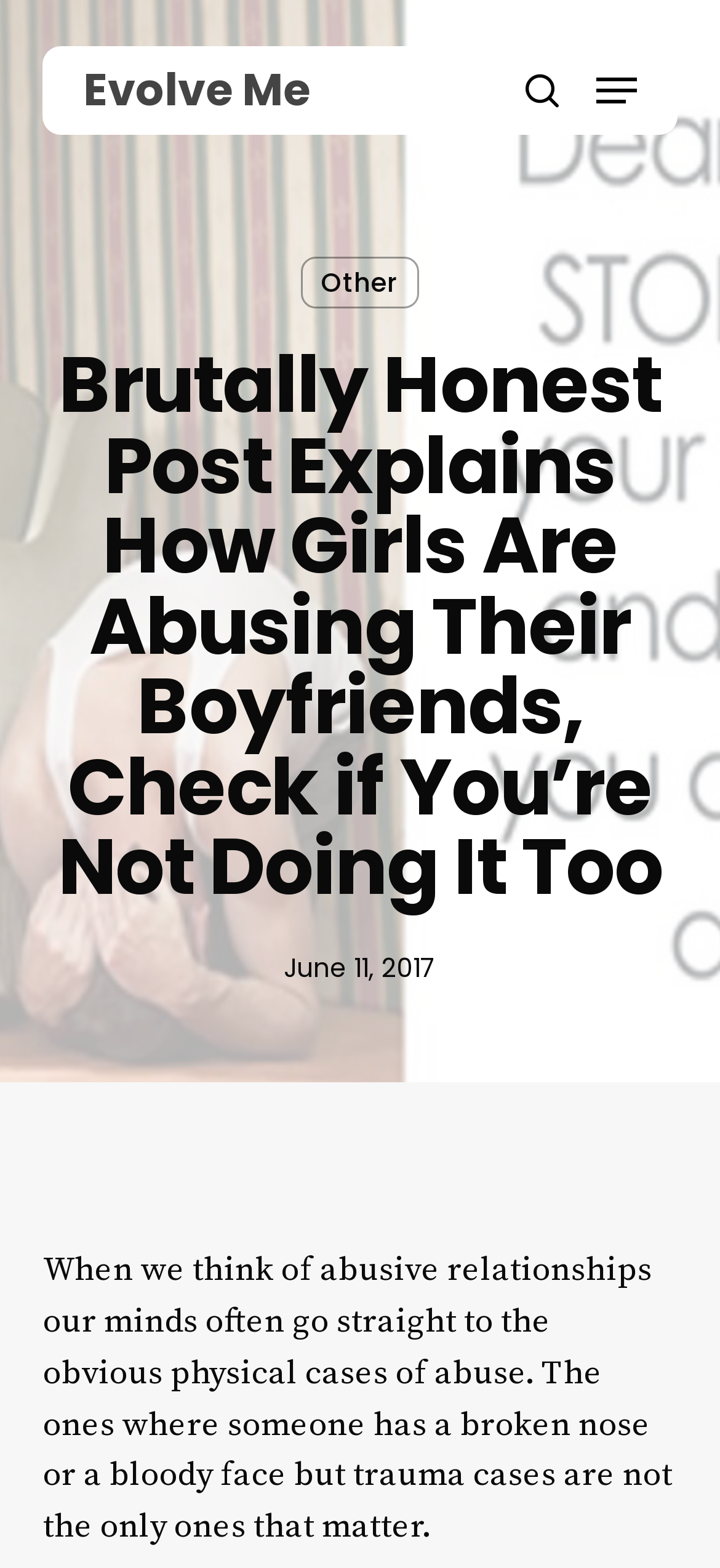Given the content of the image, can you provide a detailed answer to the question?
What is the date of the post?

I found the date of the post by looking at the static text element located at the bottom of the page, which displays the date 'June 11, 2017'.